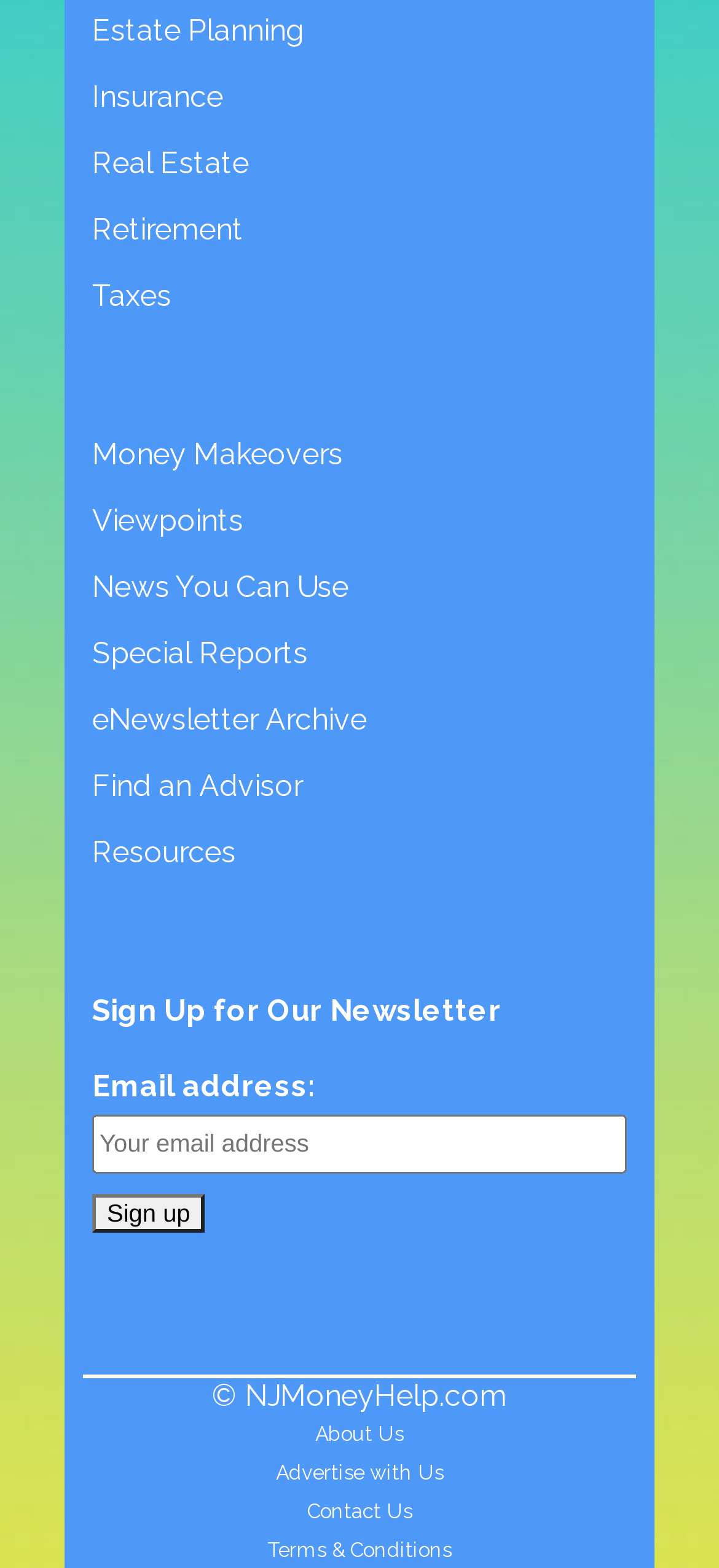Determine the coordinates of the bounding box that should be clicked to complete the instruction: "Find an advisor". The coordinates should be represented by four float numbers between 0 and 1: [left, top, right, bottom].

[0.128, 0.49, 0.872, 0.512]